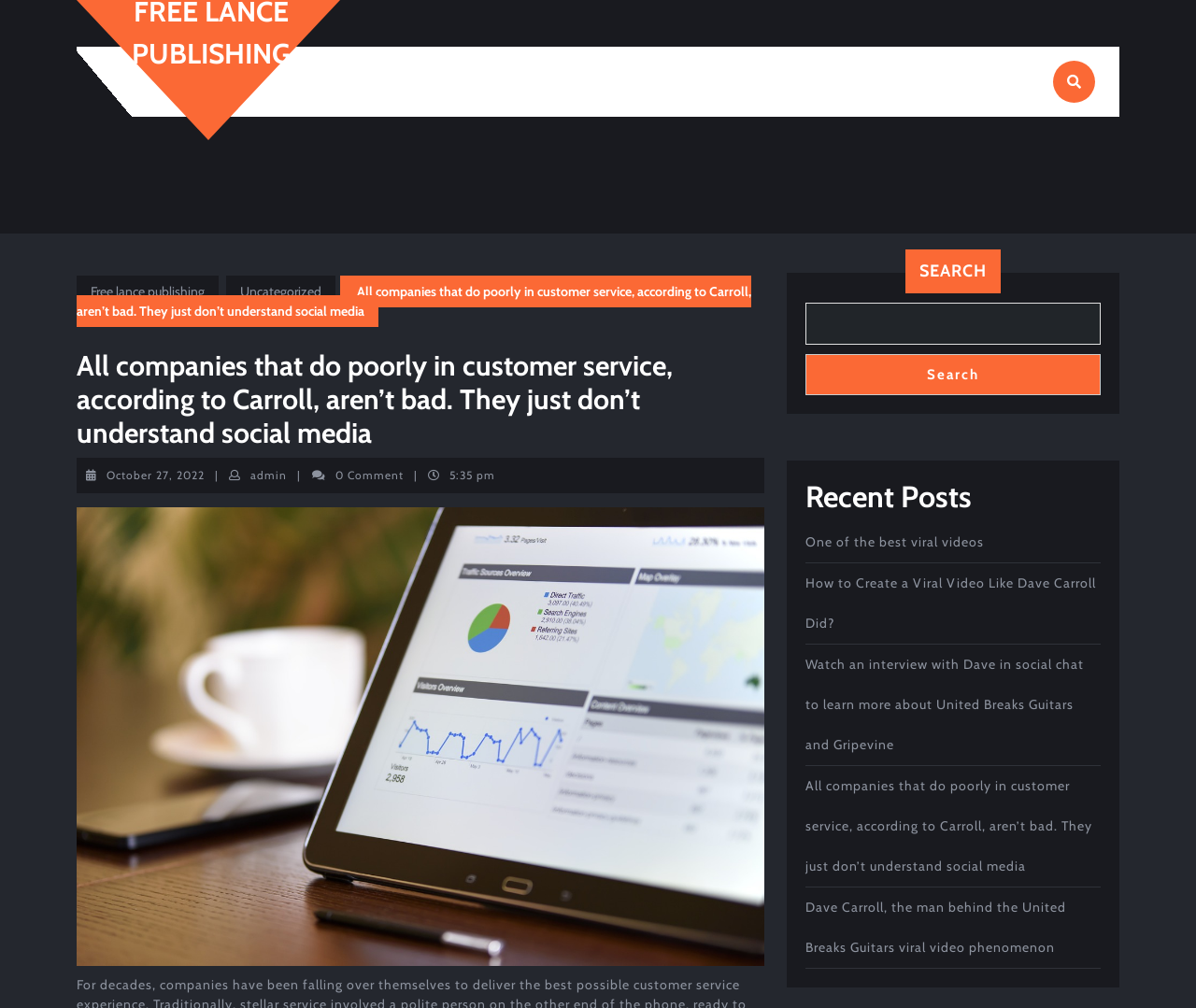Create a detailed summary of all the visual and textual information on the webpage.

This webpage appears to be a blog post or article discussing customer service and social media. At the top, there is a title "All companies that do poorly in customer service, according to Carroll, aren’t bad. They just don’t understand social media" which is also a heading. Below the title, there are links to the author's name "admin" and the date "October 27, 2022". 

To the right of the title, there is a search bar with a "SEARCH" label and a search button. Below the search bar, there is a section labeled "Recent Posts" which lists five links to other articles or posts, including the current one. These links have titles such as "One of the best viral videos", "How to Create a Viral Video Like Dave Carroll Did?", and "Dave Carroll, the man behind the United Breaks Guitars viral video phenomenon".

At the top left, there are three links: a home icon, a link to "Free lance publishing", and a link to "Uncategorized". The home icon is positioned above the title, while the other two links are to the left of the title.